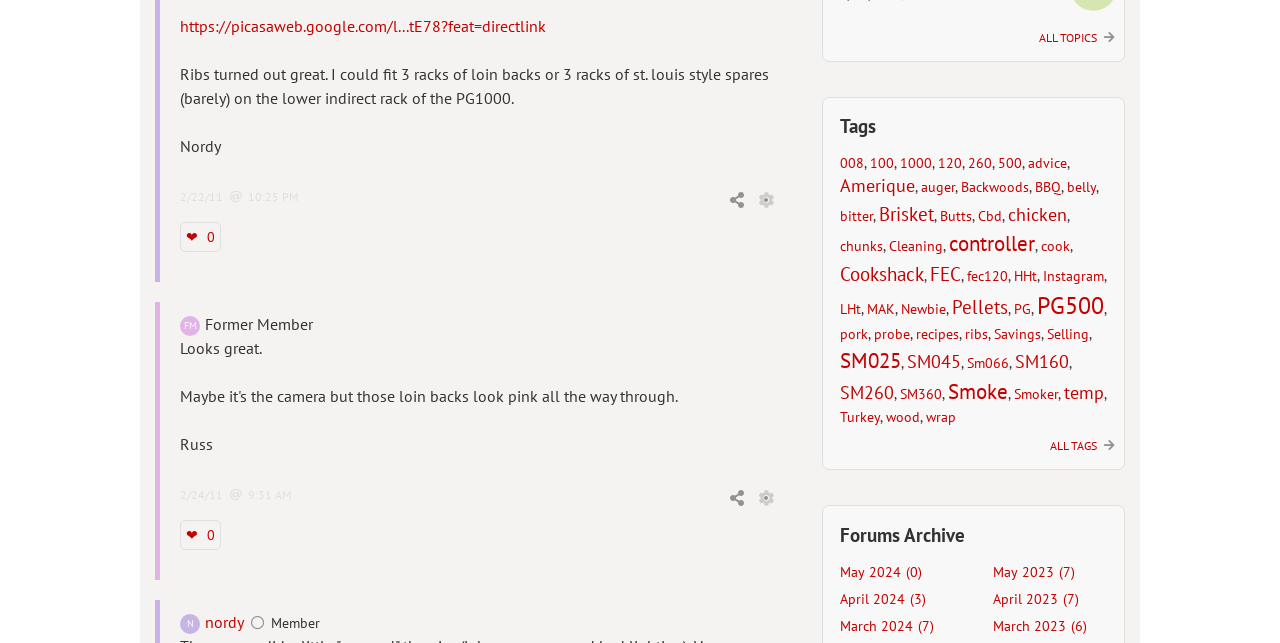Find the bounding box coordinates of the area to click in order to follow the instruction: "View the tag 'BBQ'".

[0.808, 0.277, 0.829, 0.305]